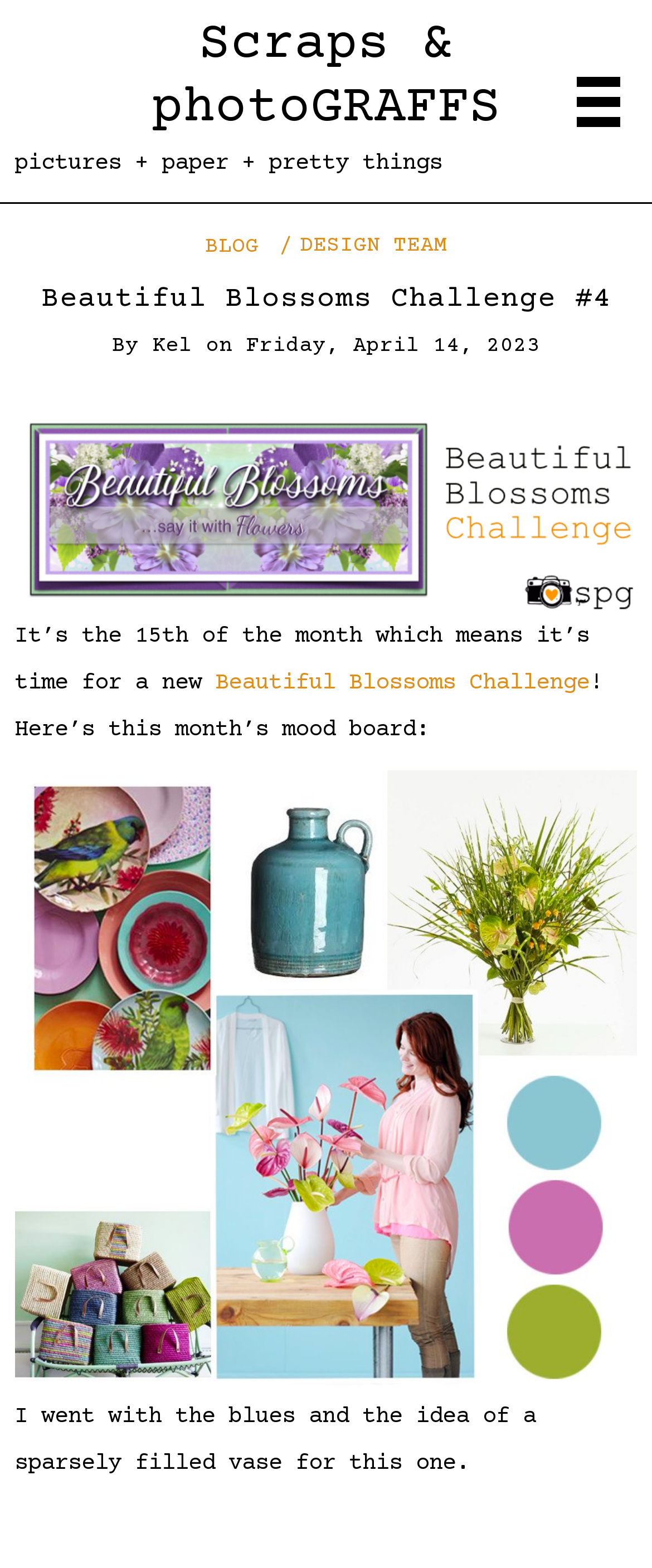What is the name of the author?
Can you provide a detailed and comprehensive answer to the question?

I found the author's name by looking at the text 'By' followed by a link 'Kel' which indicates the author's name.